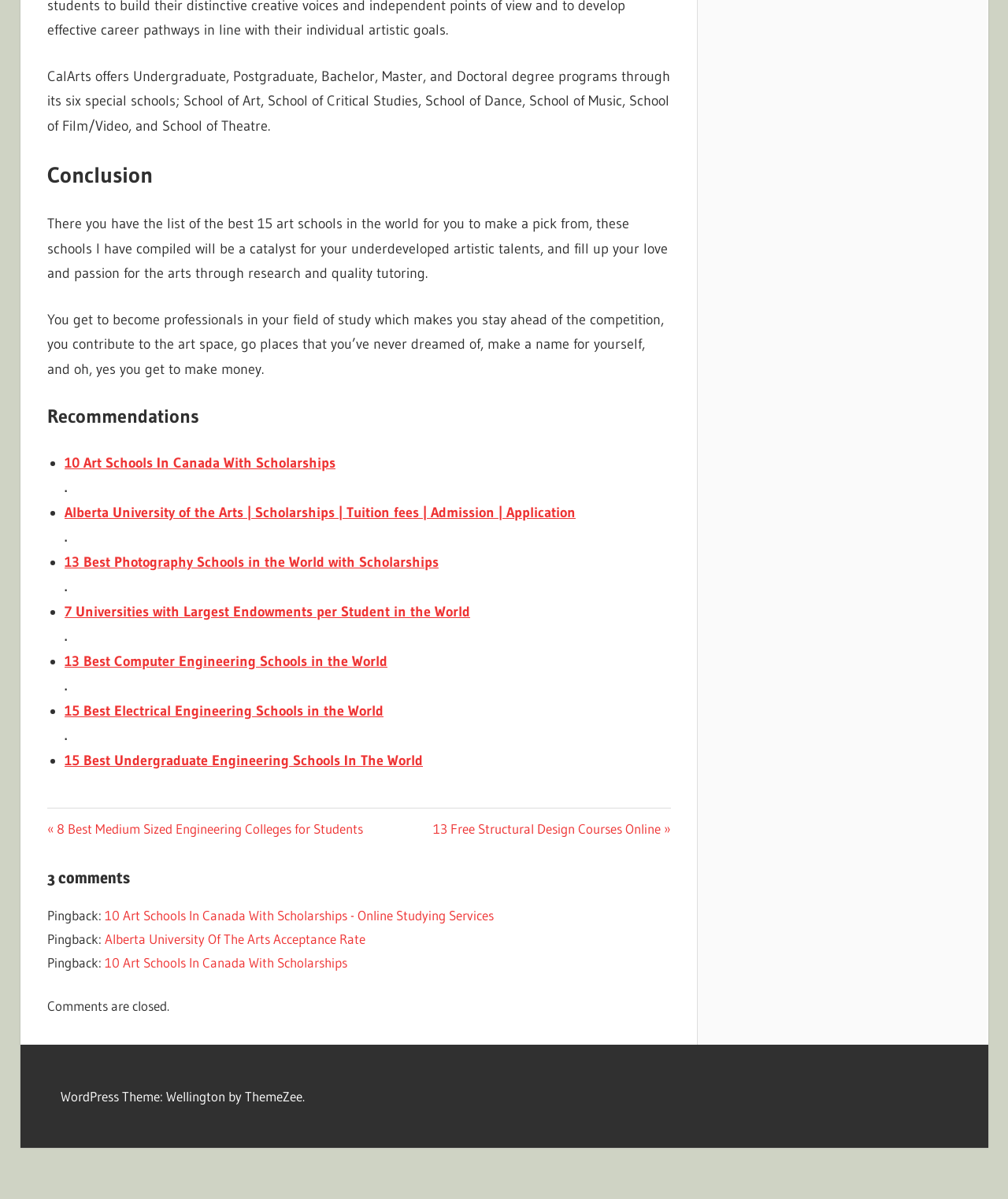Indicate the bounding box coordinates of the element that must be clicked to execute the instruction: "Go to 'STUDY ABROAD GUIDE'". The coordinates should be given as four float numbers between 0 and 1, i.e., [left, top, right, bottom].

[0.046, 0.674, 0.103, 0.73]